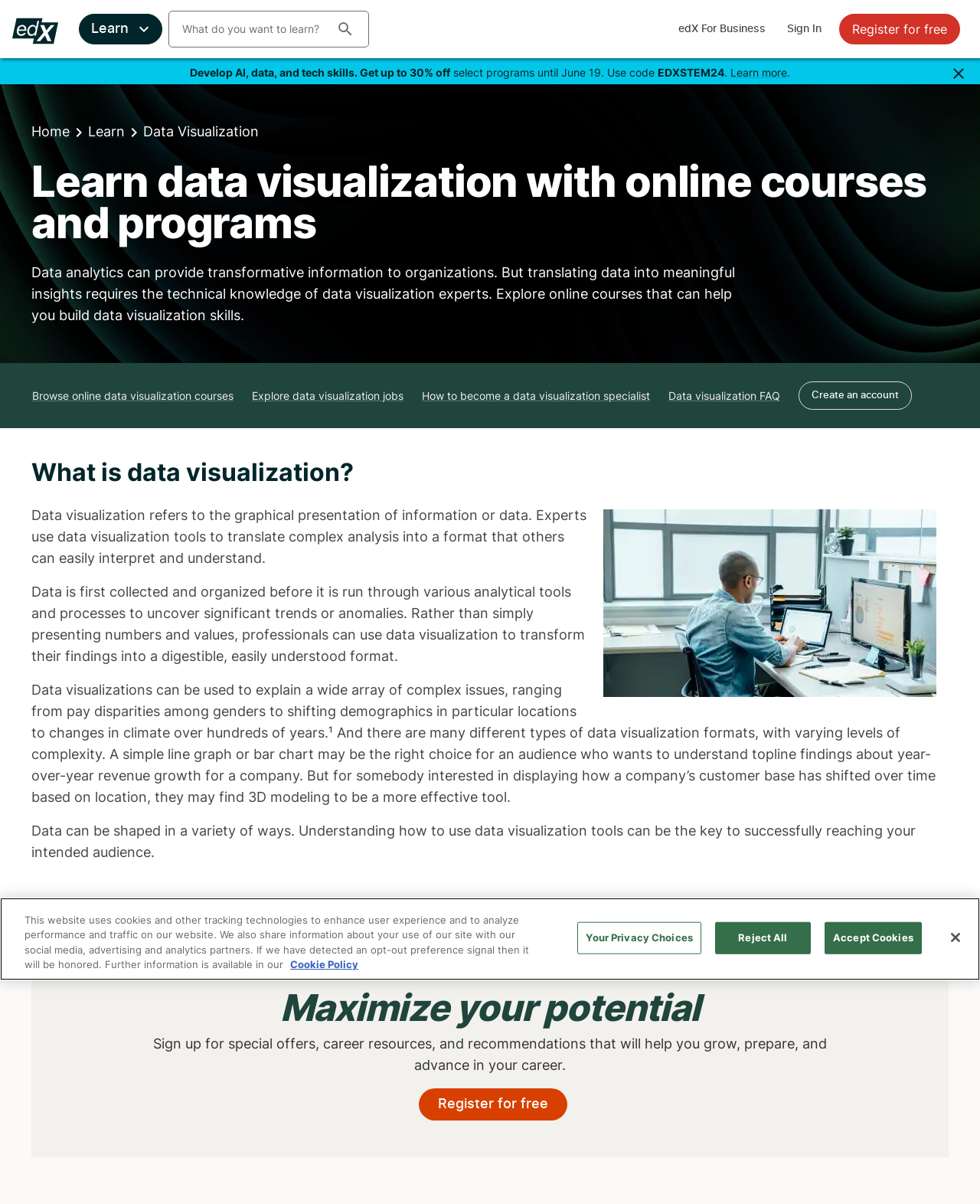Please locate the bounding box coordinates of the element that should be clicked to complete the given instruction: "Sign up for special offers and career resources".

[0.427, 0.904, 0.579, 0.931]